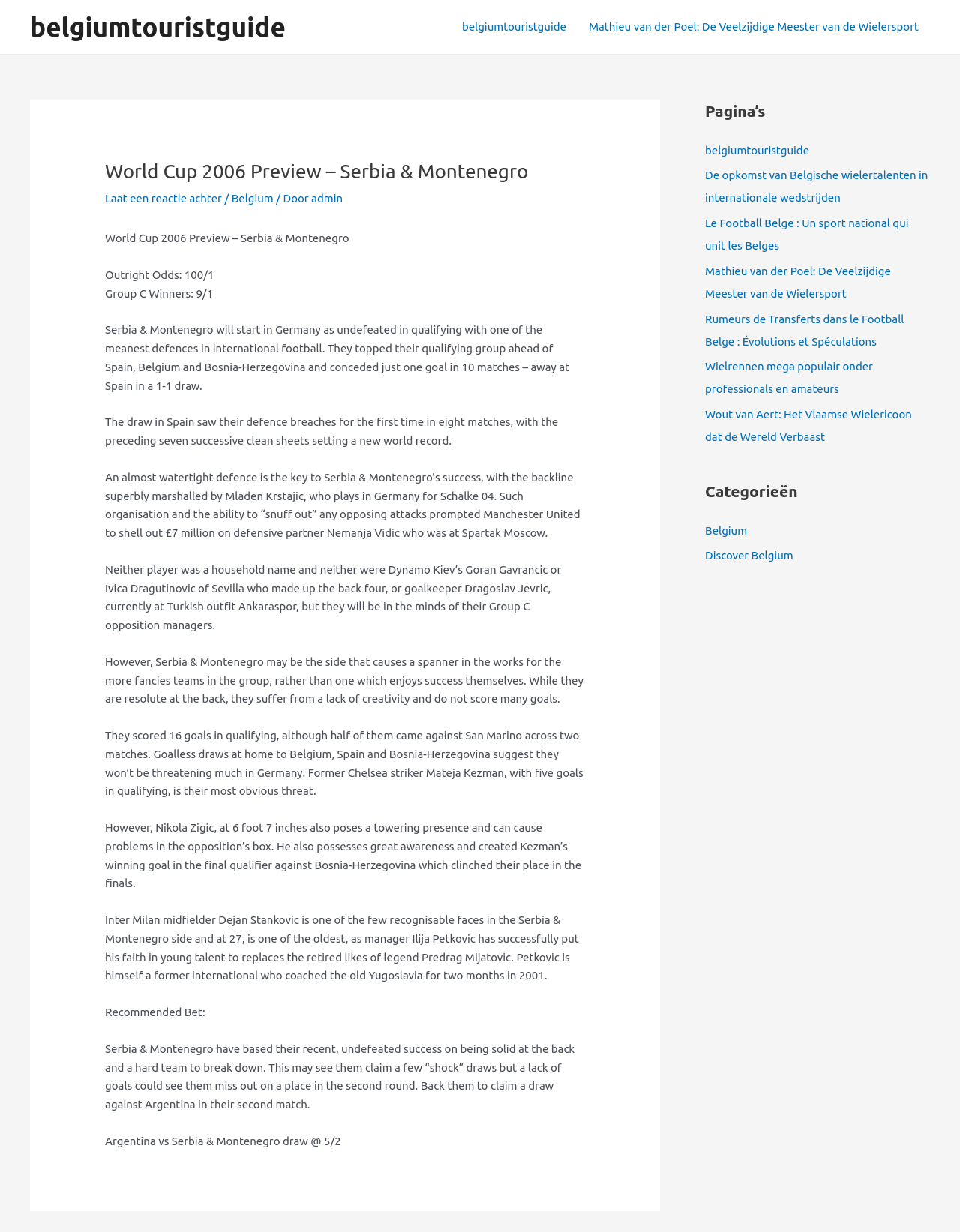Locate the bounding box coordinates of the area you need to click to fulfill this instruction: 'Go to the category page about Discover Belgium'. The coordinates must be in the form of four float numbers ranging from 0 to 1: [left, top, right, bottom].

[0.734, 0.446, 0.826, 0.456]